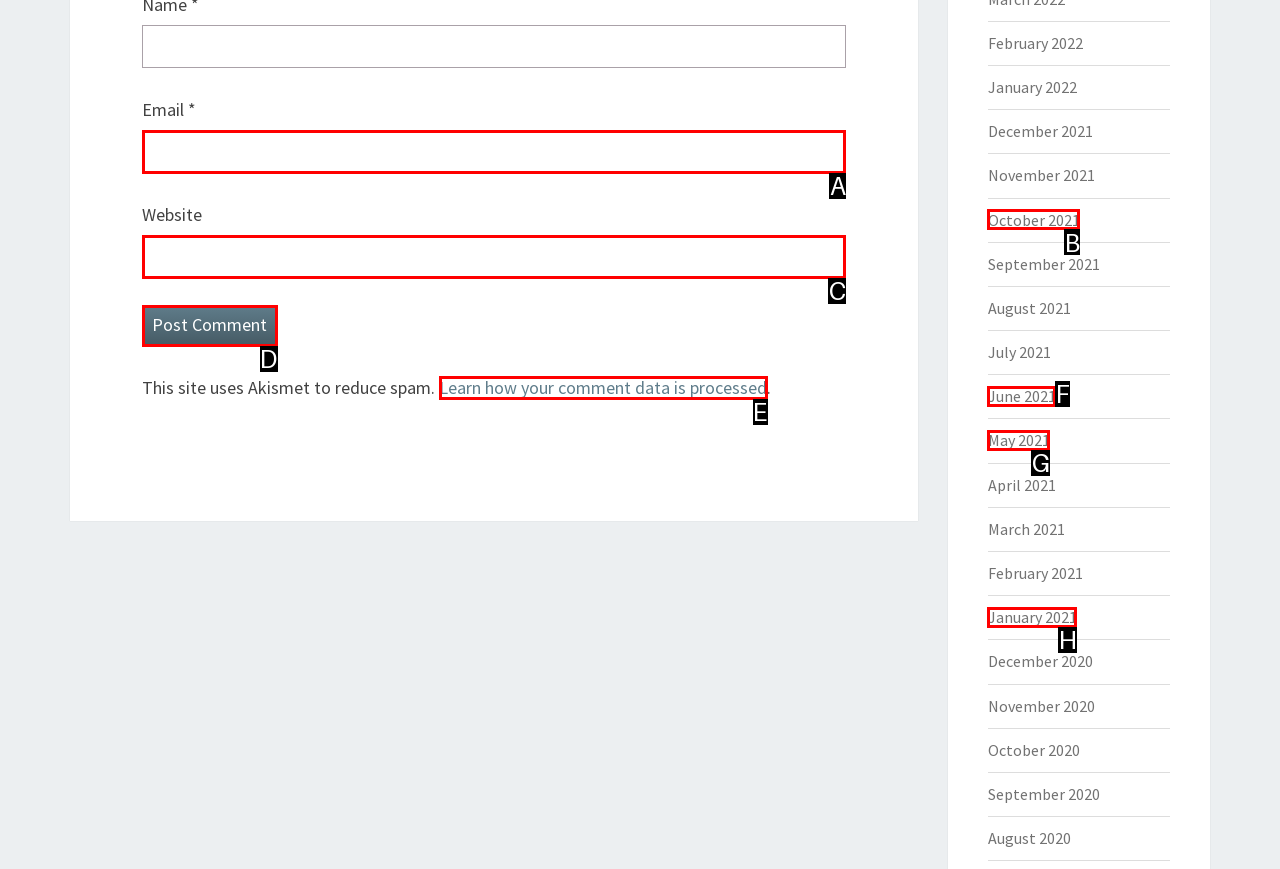Based on the description parent_node: Email * aria-describedby="email-notes" name="email", identify the most suitable HTML element from the options. Provide your answer as the corresponding letter.

A